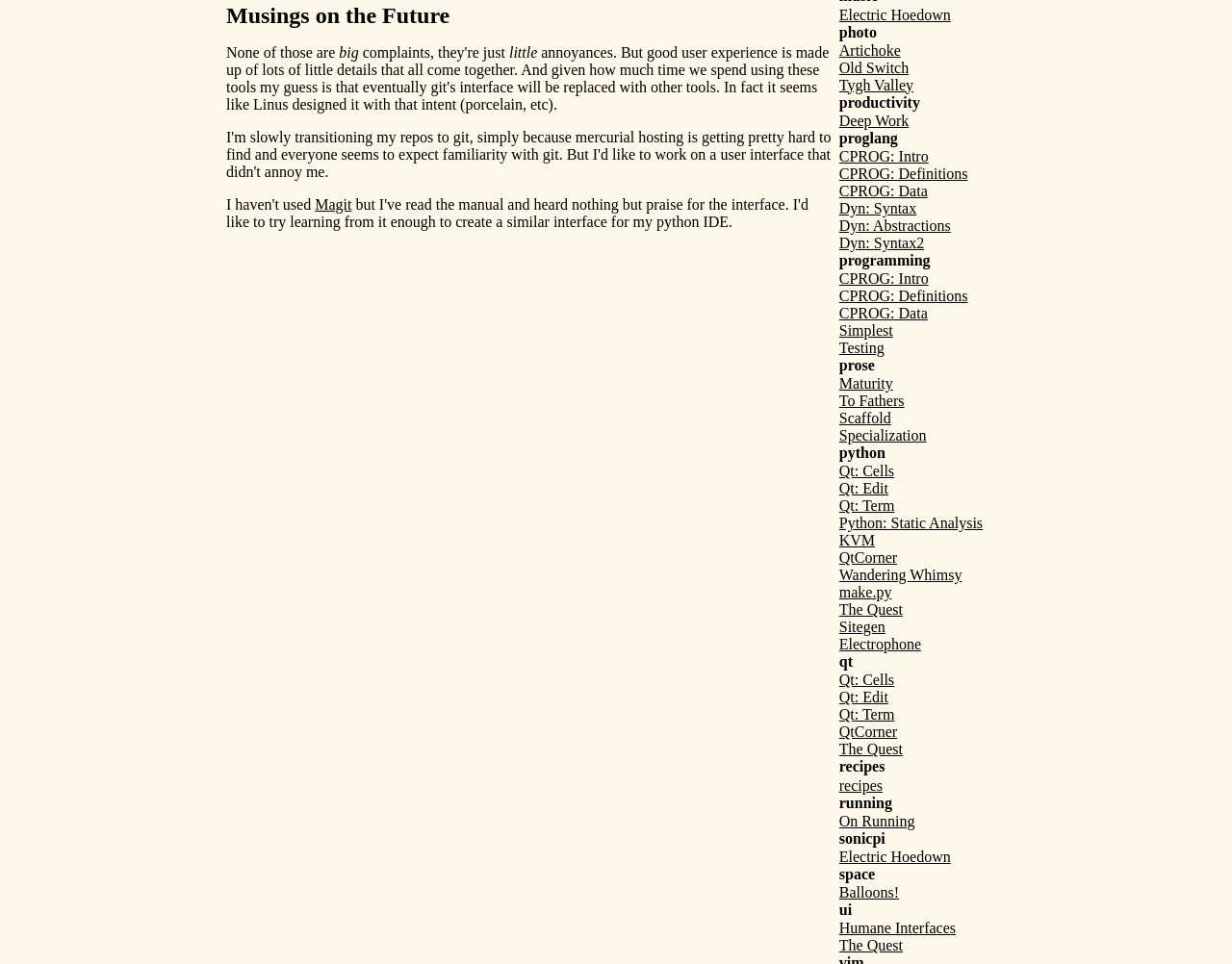Identify the bounding box of the UI component described as: "The Quest".

[0.681, 0.972, 0.733, 0.989]